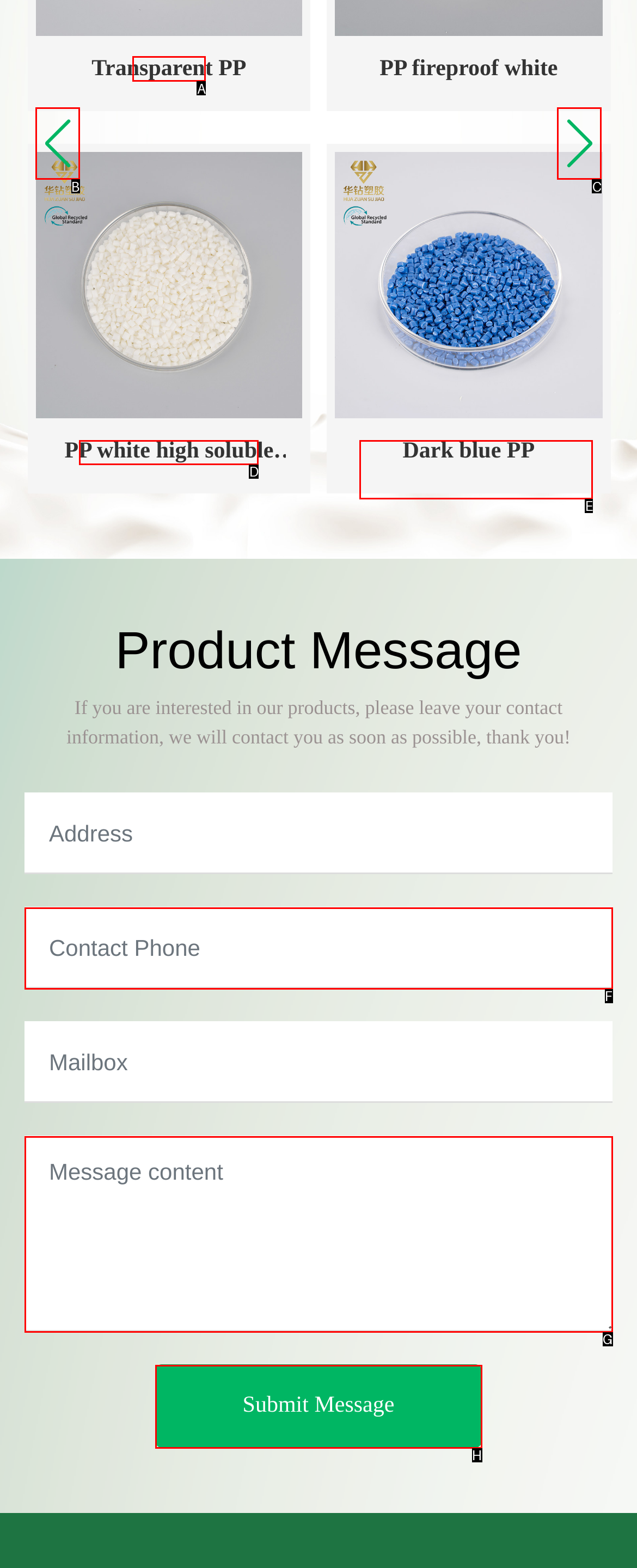Select the proper UI element to click in order to perform the following task: Click on the 'Red PP' link. Indicate your choice with the letter of the appropriate option.

A